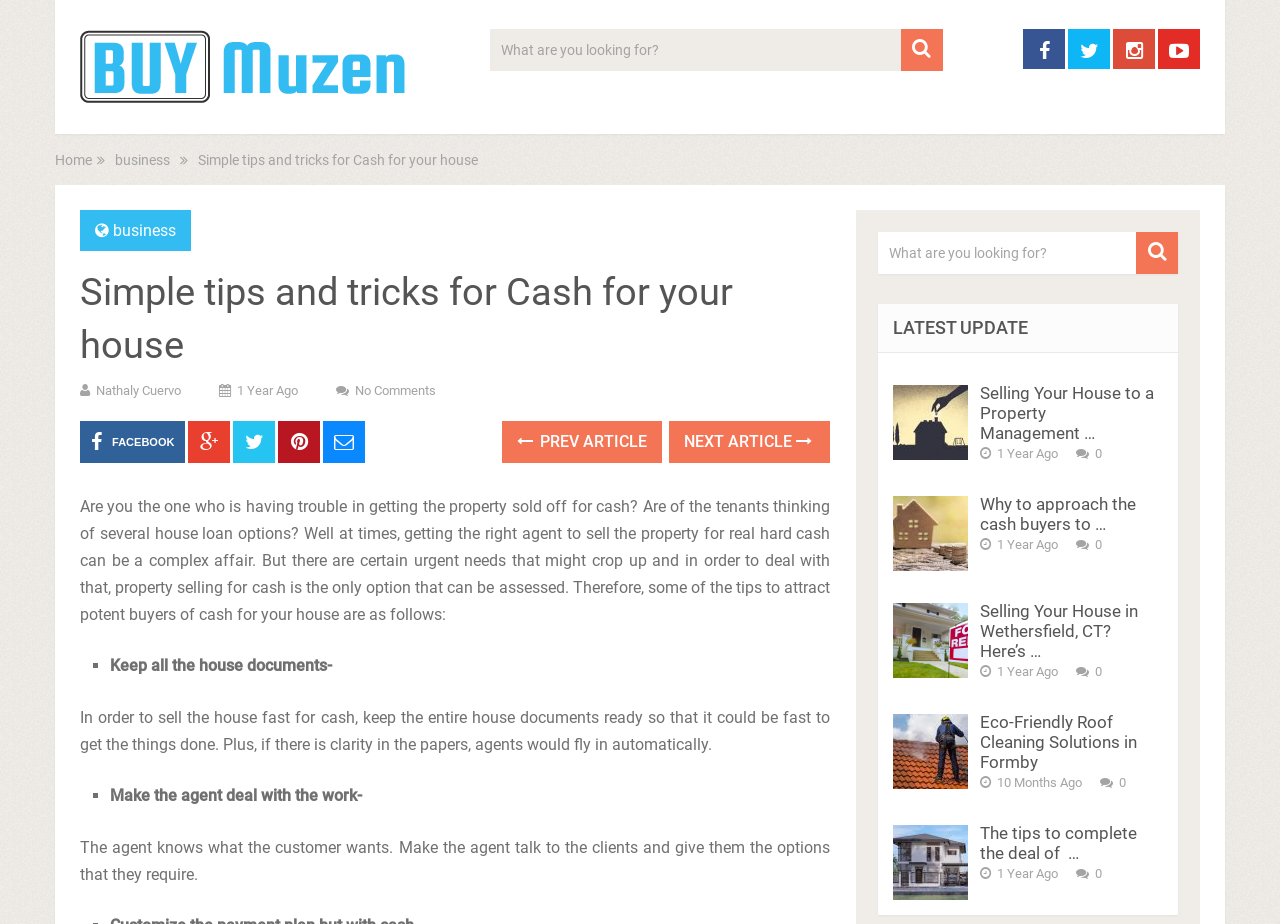What type of articles are listed on this webpage?
Based on the content of the image, thoroughly explain and answer the question.

The webpage lists several articles related to real estate, including 'Selling Your House During a Downsize', 'The Role of Home Buying Companies', and 'Selling Your House in Wethersfield, CT?'. These articles appear to be related to selling houses, property management, and real estate.